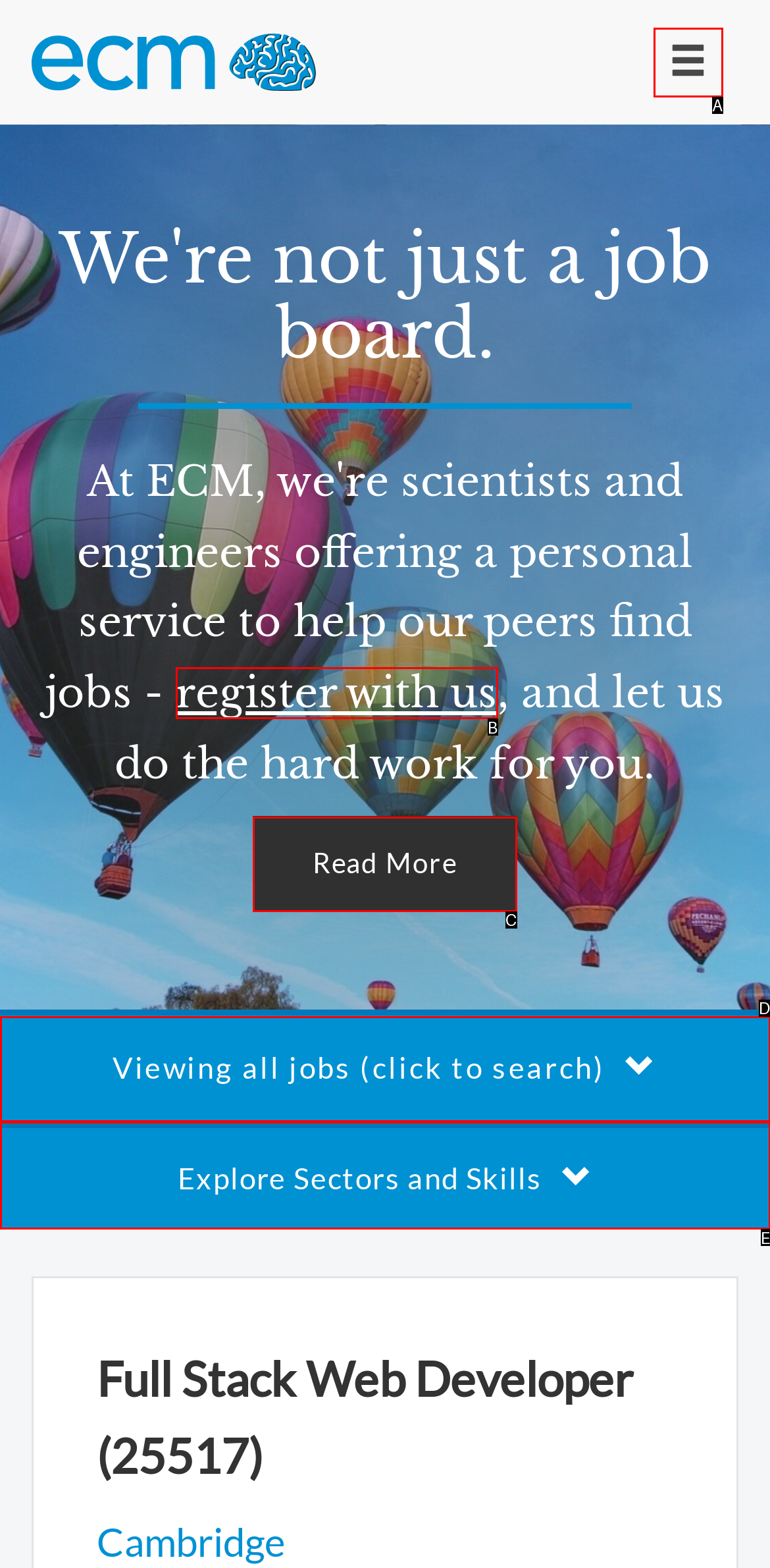Which option is described as follows: aria-label="Toggle navigation"
Answer with the letter of the matching option directly.

A